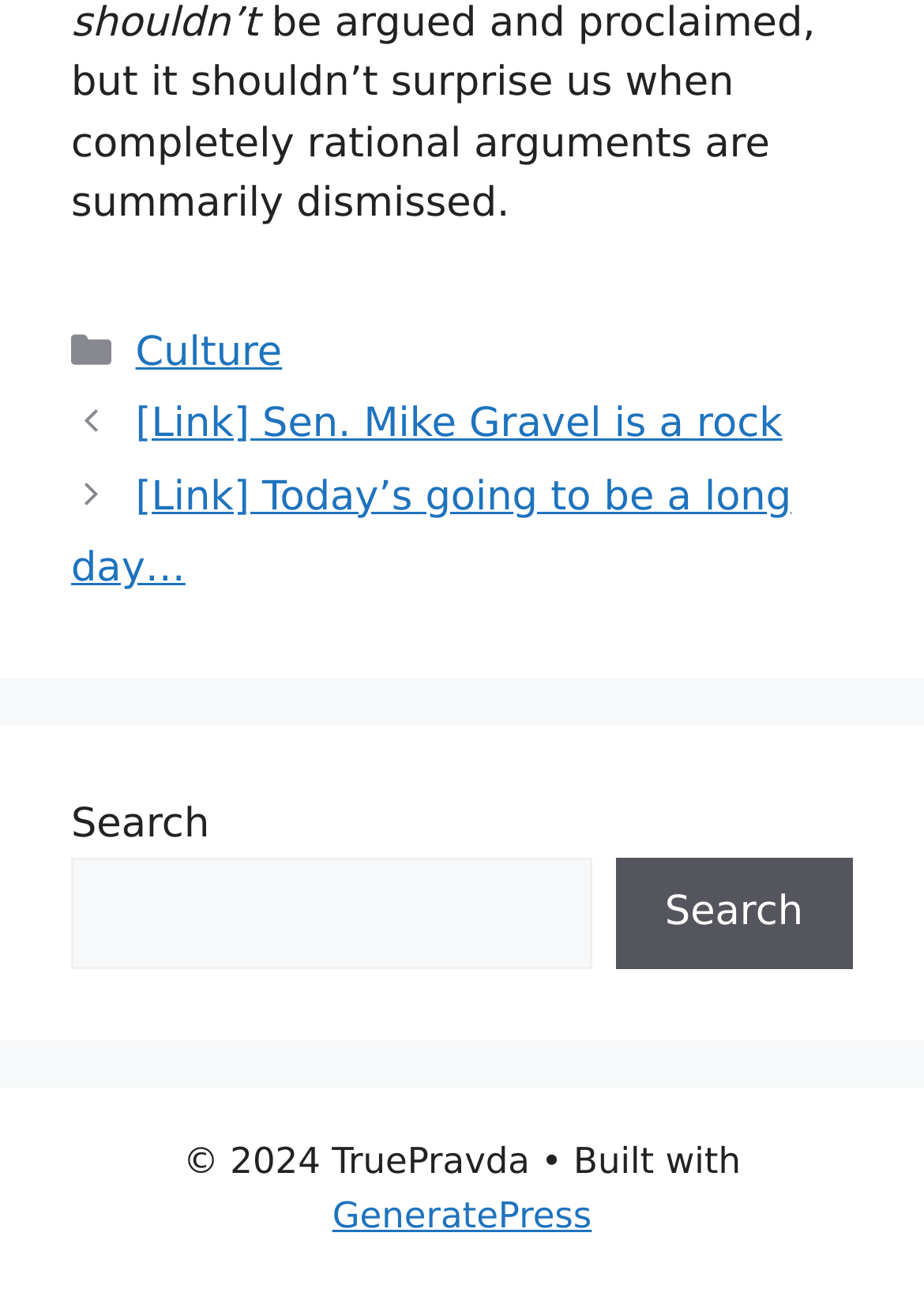Reply to the question with a single word or phrase:
What is the name of the theme used to build the website?

GeneratePress